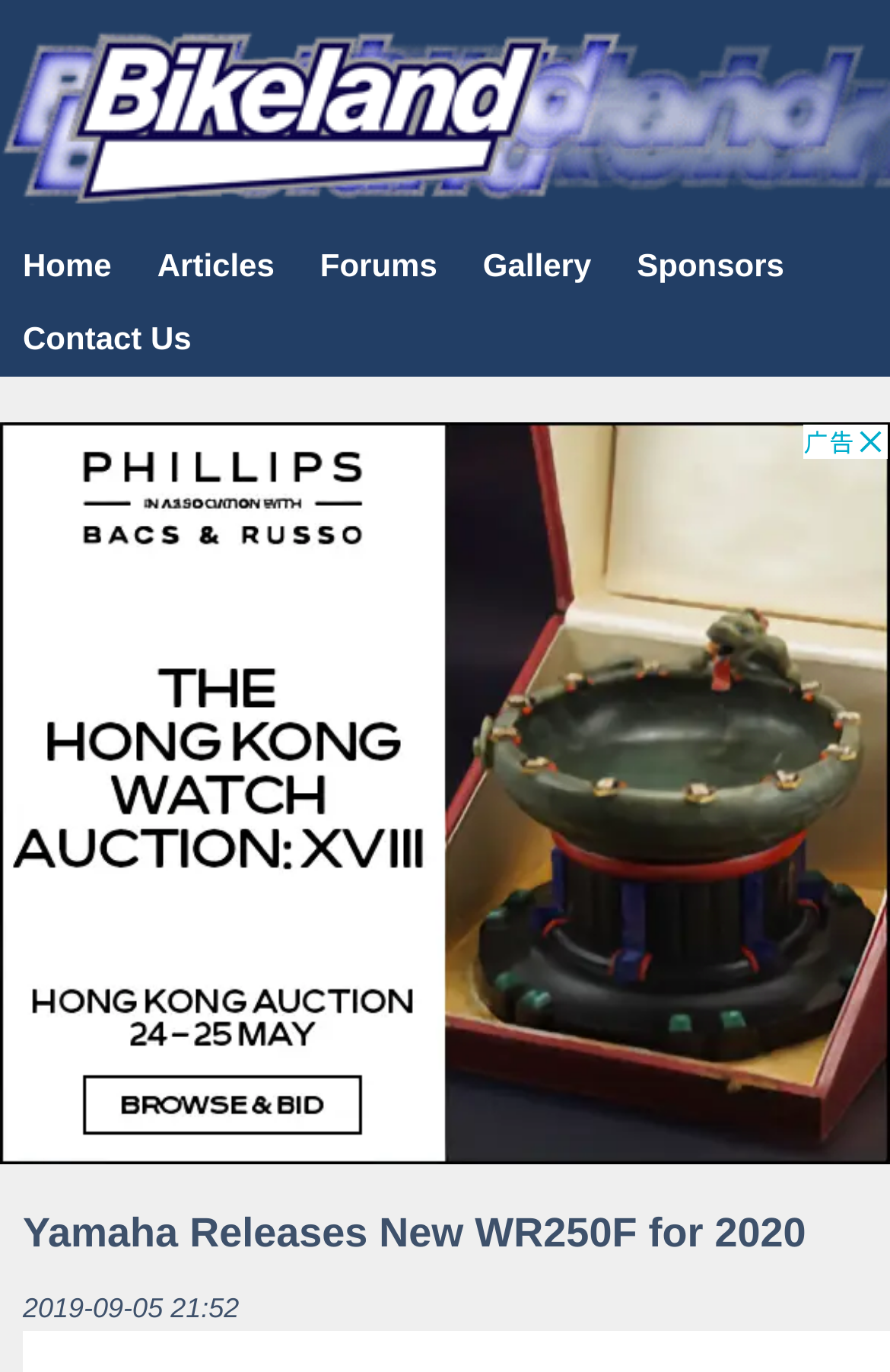Can you identify and provide the main heading of the webpage?

Yamaha Releases New WR250F for 2020